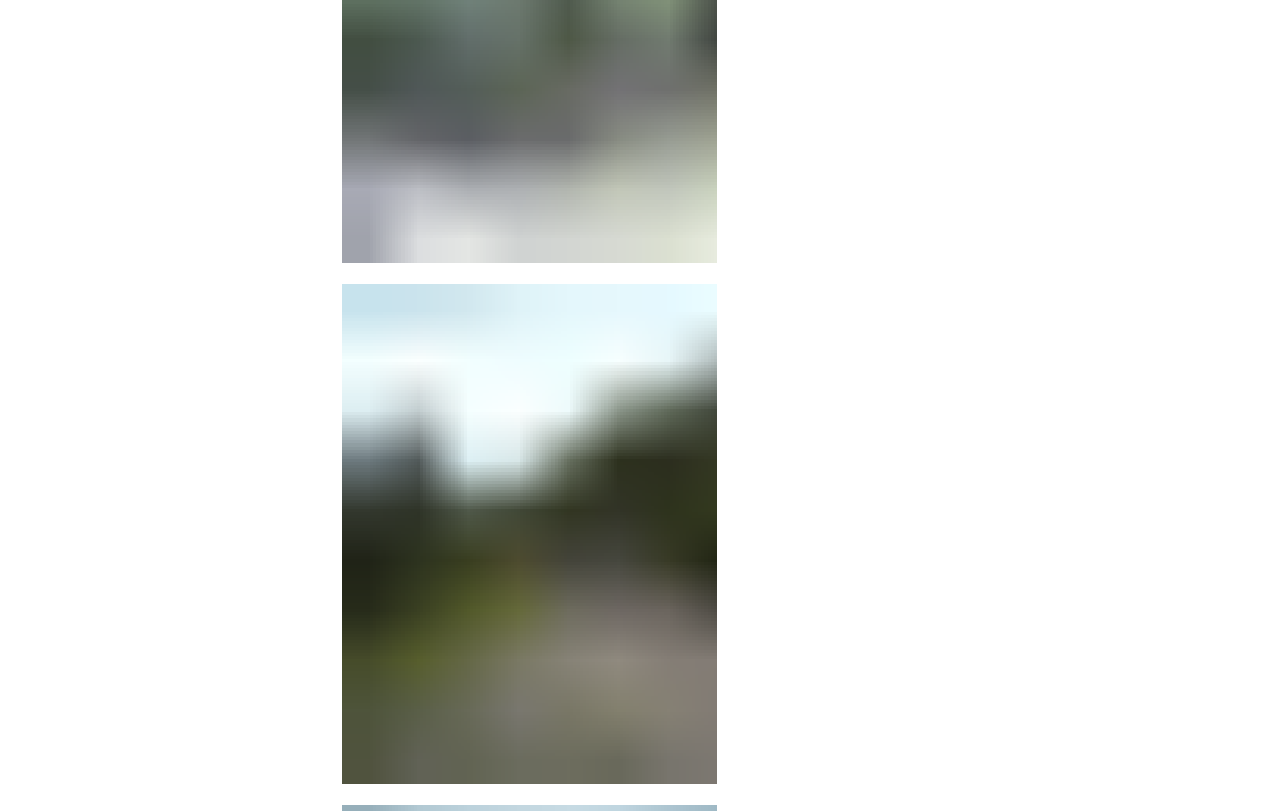Please mark the bounding box coordinates of the area that should be clicked to carry out the instruction: "like this post".

[0.737, 0.448, 0.766, 0.49]